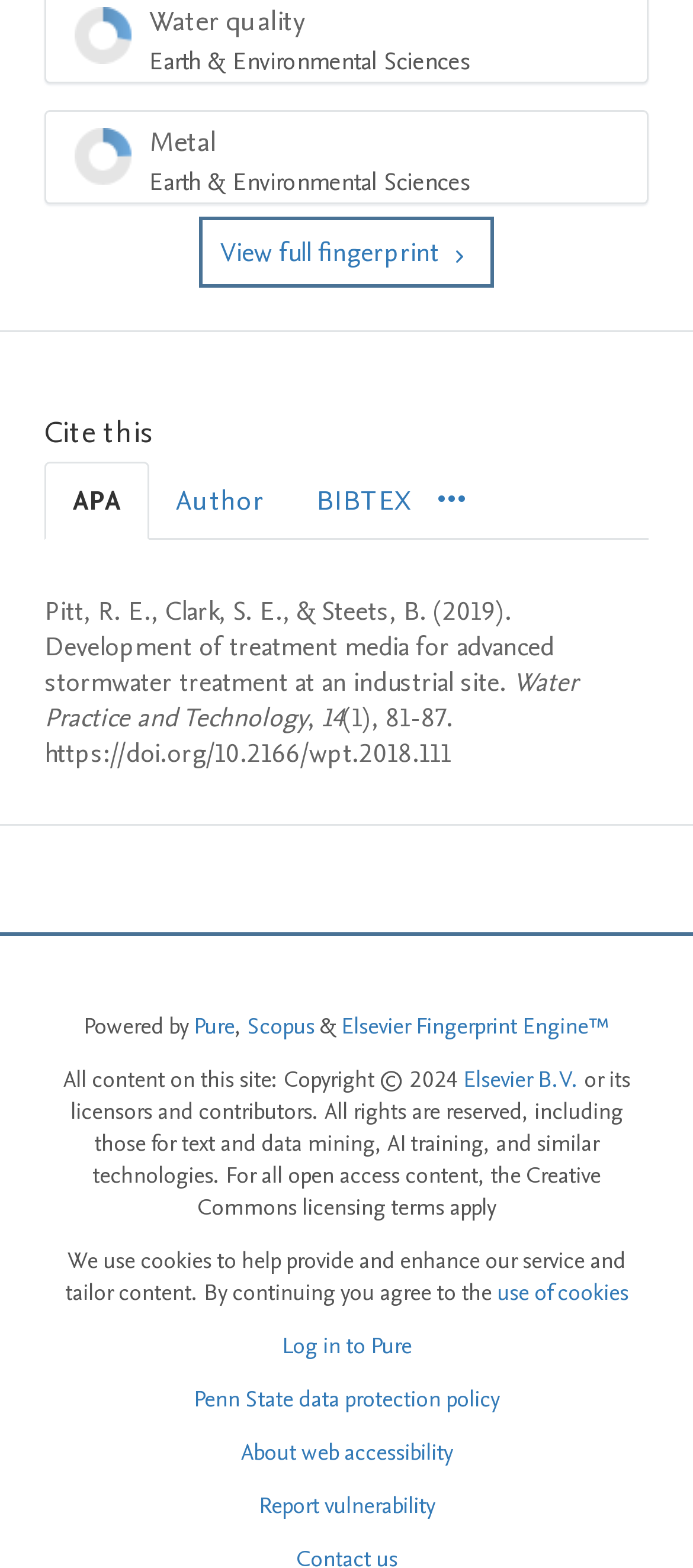Find the bounding box coordinates of the clickable region needed to perform the following instruction: "Cite this in APA style". The coordinates should be provided as four float numbers between 0 and 1, i.e., [left, top, right, bottom].

[0.064, 0.294, 0.215, 0.344]